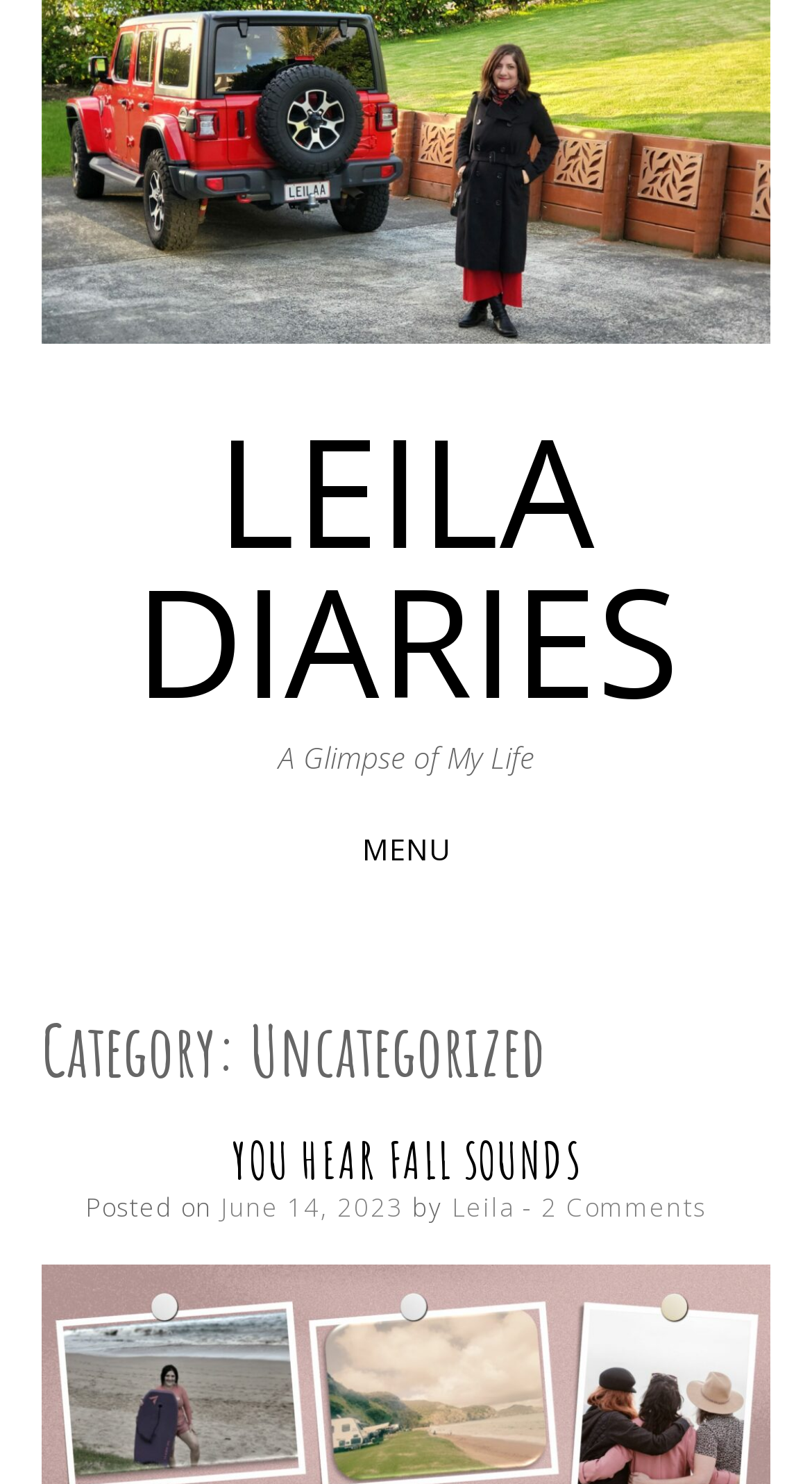Create a detailed description of the webpage's content and layout.

The webpage is titled "Uncategorized – Leila Diaries" and features a prominent logo image of "Leila Diaries" at the top left corner. Below the logo, there is a link to "Leila Diaries" and a larger heading "LEILA DIARIES" that spans across the top section of the page.

To the right of the logo, there is a static text "A Glimpse of My Life" and a button labeled "MENU". Below the menu button, there is a link to "SKIP TO CONTENT".

The main content of the page is categorized under "Category: Uncategorized", which is indicated by a heading at the top. Within this category, there is a subheading "YOU HEAR FALL SOUNDS" that contains a link to the same title. Below the subheading, there is a post with details such as the date "June 14, 2023" and the author "Leila". The post also has a link to "2 Comments".

Overall, the webpage appears to be a personal blog or diary with a focus on sharing life experiences and stories.